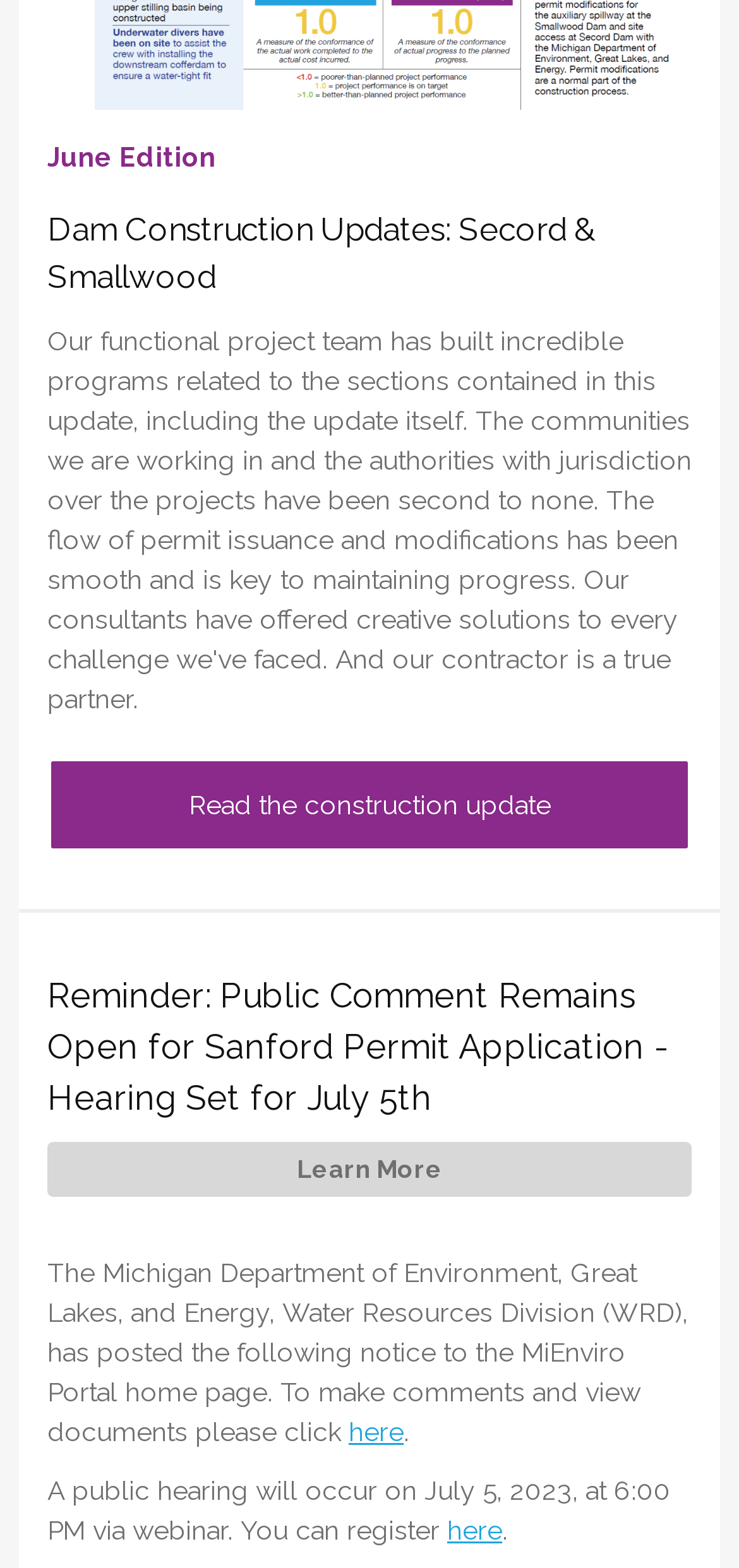Use the information in the screenshot to answer the question comprehensively: What is the title of the June edition?

The title of the June edition can be found in the heading element with the text 'June Edition' at the top of the webpage. Below this heading, there is another heading element with the text 'Dam Construction Updates: Secord & Smallwood', which suggests that the title of the June edition is related to dam construction updates.